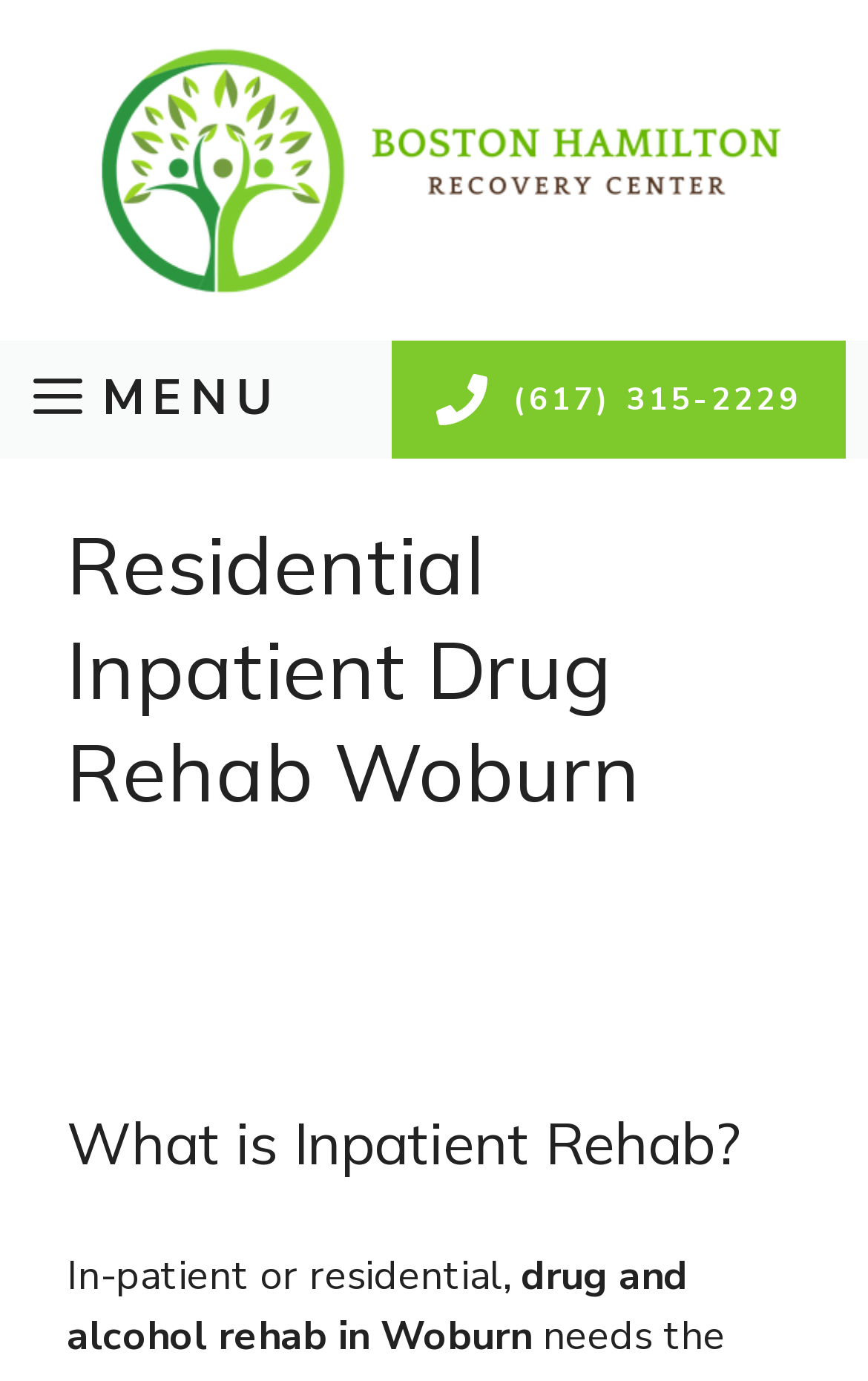Using the description: "alt="Boston Hamilton Recovery"", determine the UI element's bounding box coordinates. Ensure the coordinates are in the format of four float numbers between 0 and 1, i.e., [left, top, right, bottom].

[0.077, 0.101, 0.923, 0.14]